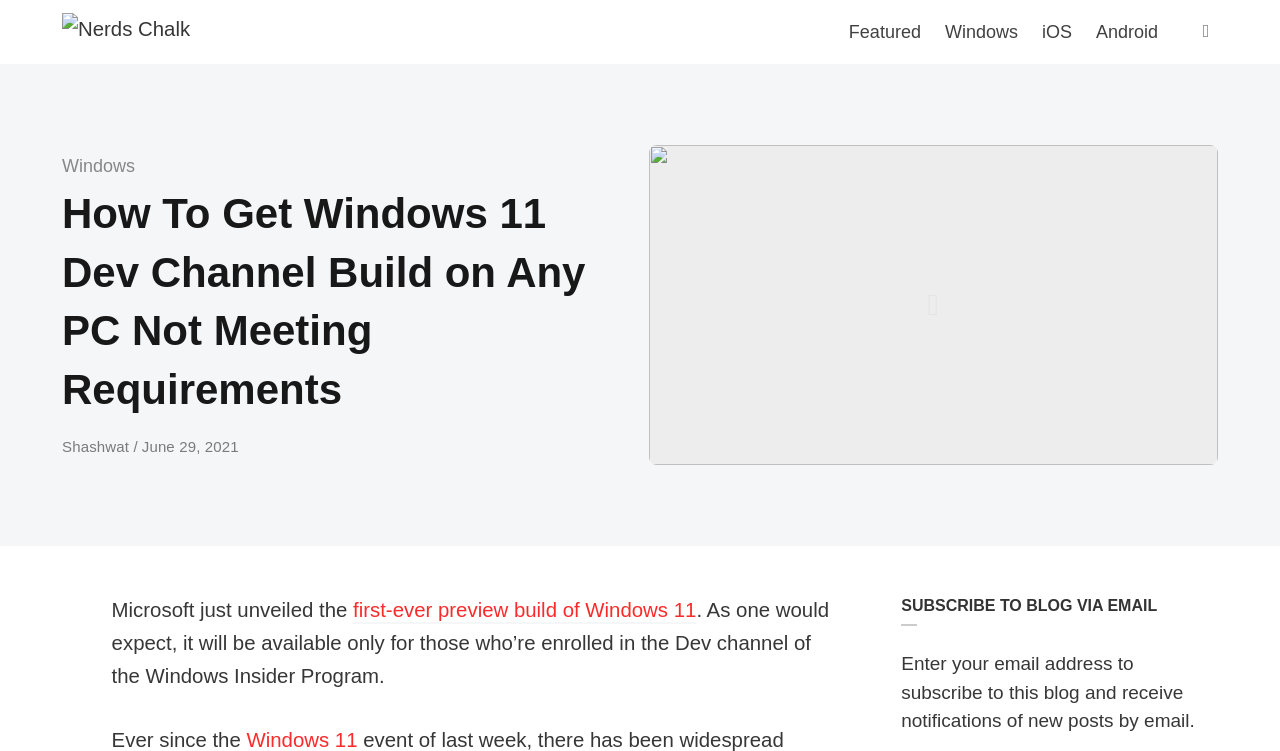What categories are available on the website?
Identify the answer in the screenshot and reply with a single word or phrase.

Windows, iOS, Android